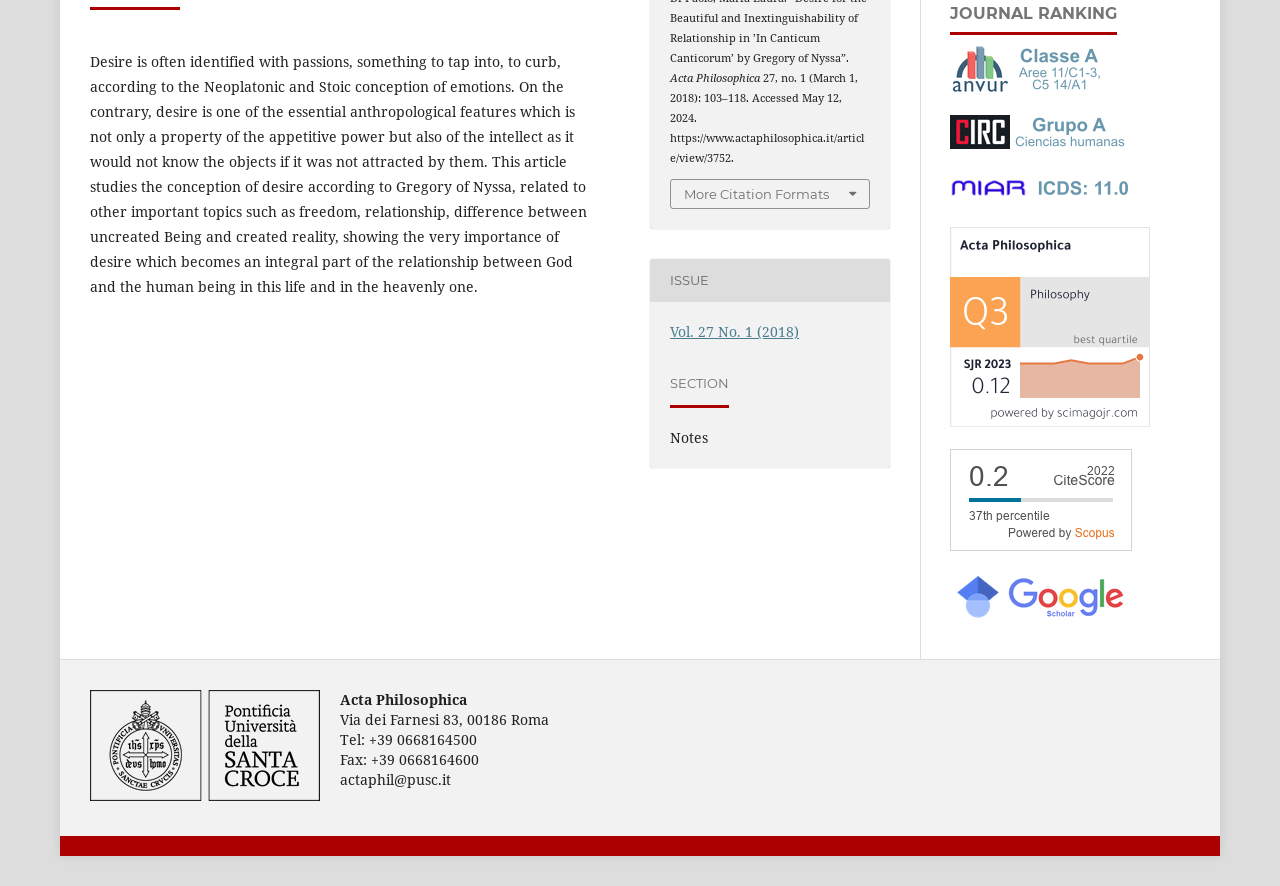From the webpage screenshot, predict the bounding box coordinates (top-left x, top-left y, bottom-right x, bottom-right y) for the UI element described here: Vol. 27 No. 1 (2018)

[0.523, 0.363, 0.624, 0.385]